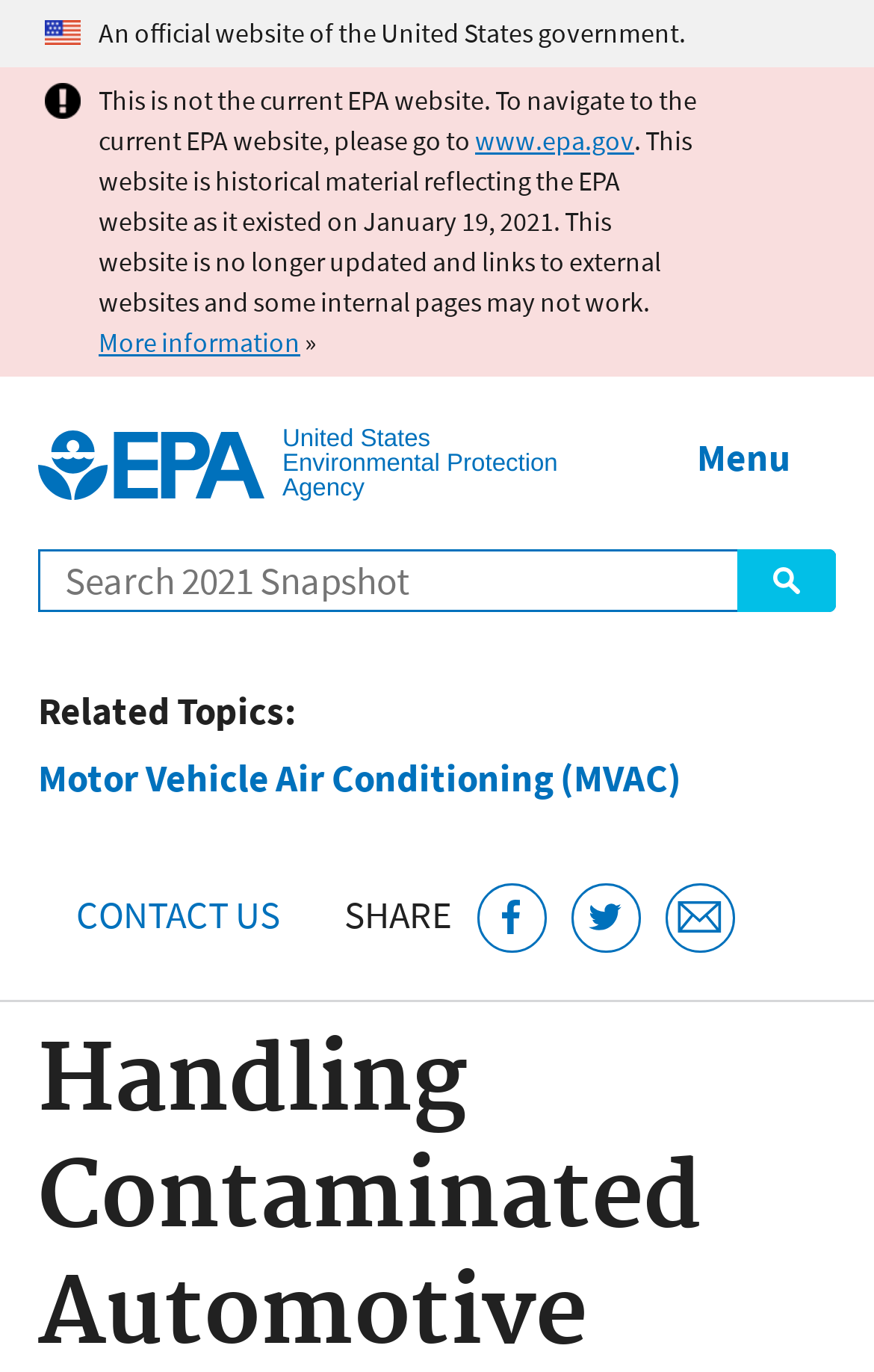Provide a brief response using a word or short phrase to this question:
What is the purpose of the search bar?

To search the website